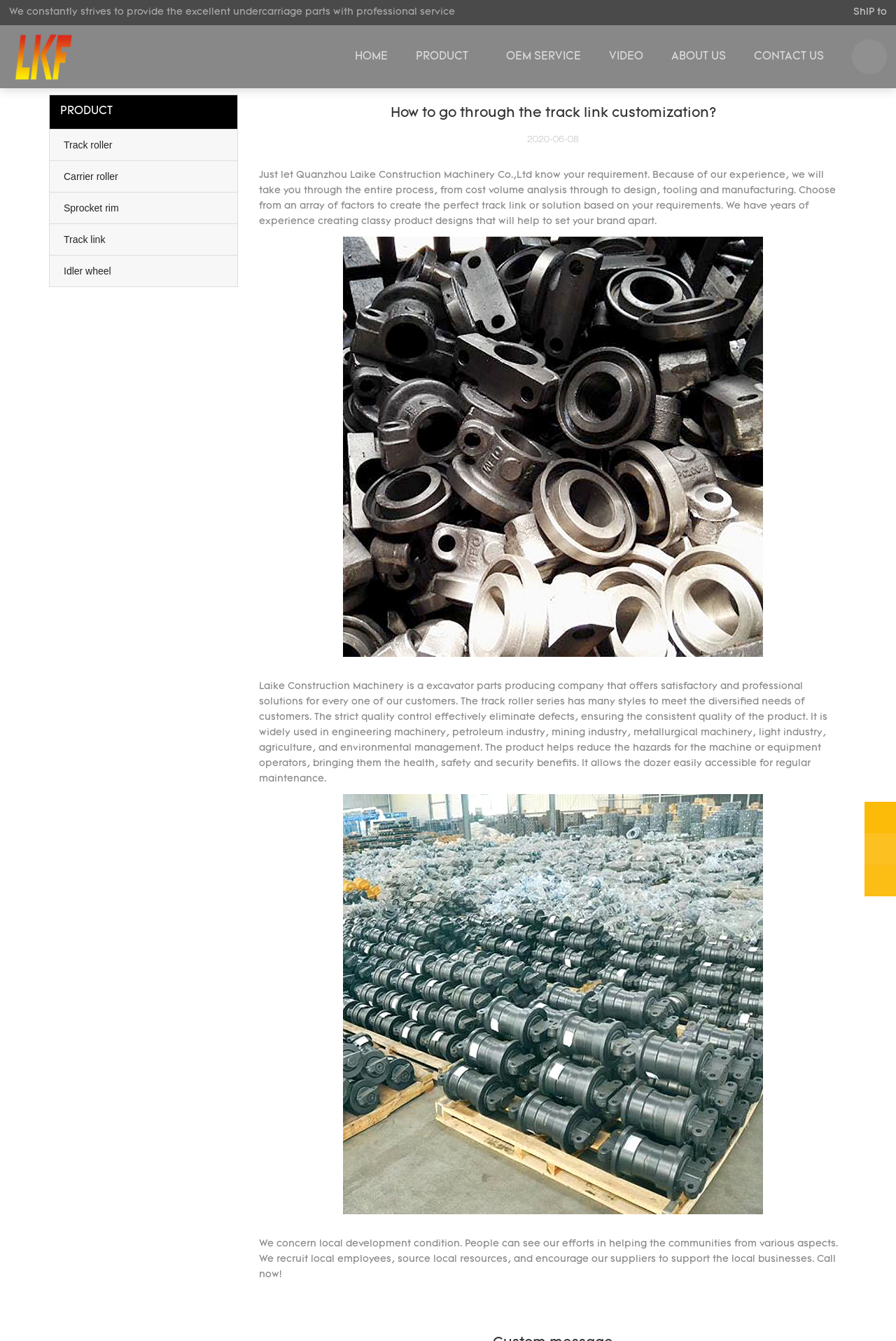Determine the bounding box coordinates for the clickable element required to fulfill the instruction: "Navigate to the PRODUCT page". Provide the coordinates as four float numbers between 0 and 1, i.e., [left, top, right, bottom].

[0.449, 0.019, 0.549, 0.066]